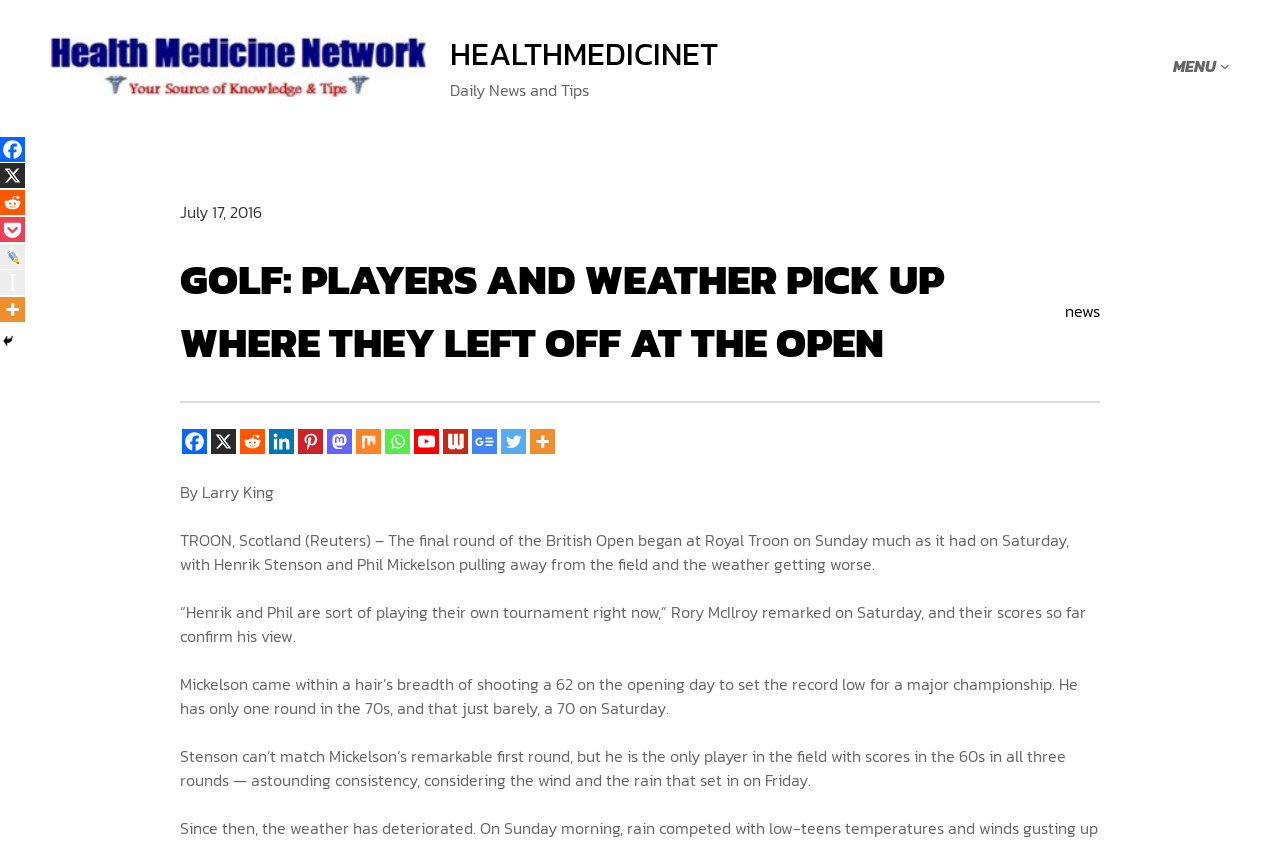Identify and provide the bounding box coordinates of the UI element described: "aria-label="Google News" title="Google News"". The coordinates should be formatted as [left, top, right, bottom], with each number being a float between 0 and 1.

[0.369, 0.507, 0.388, 0.537]